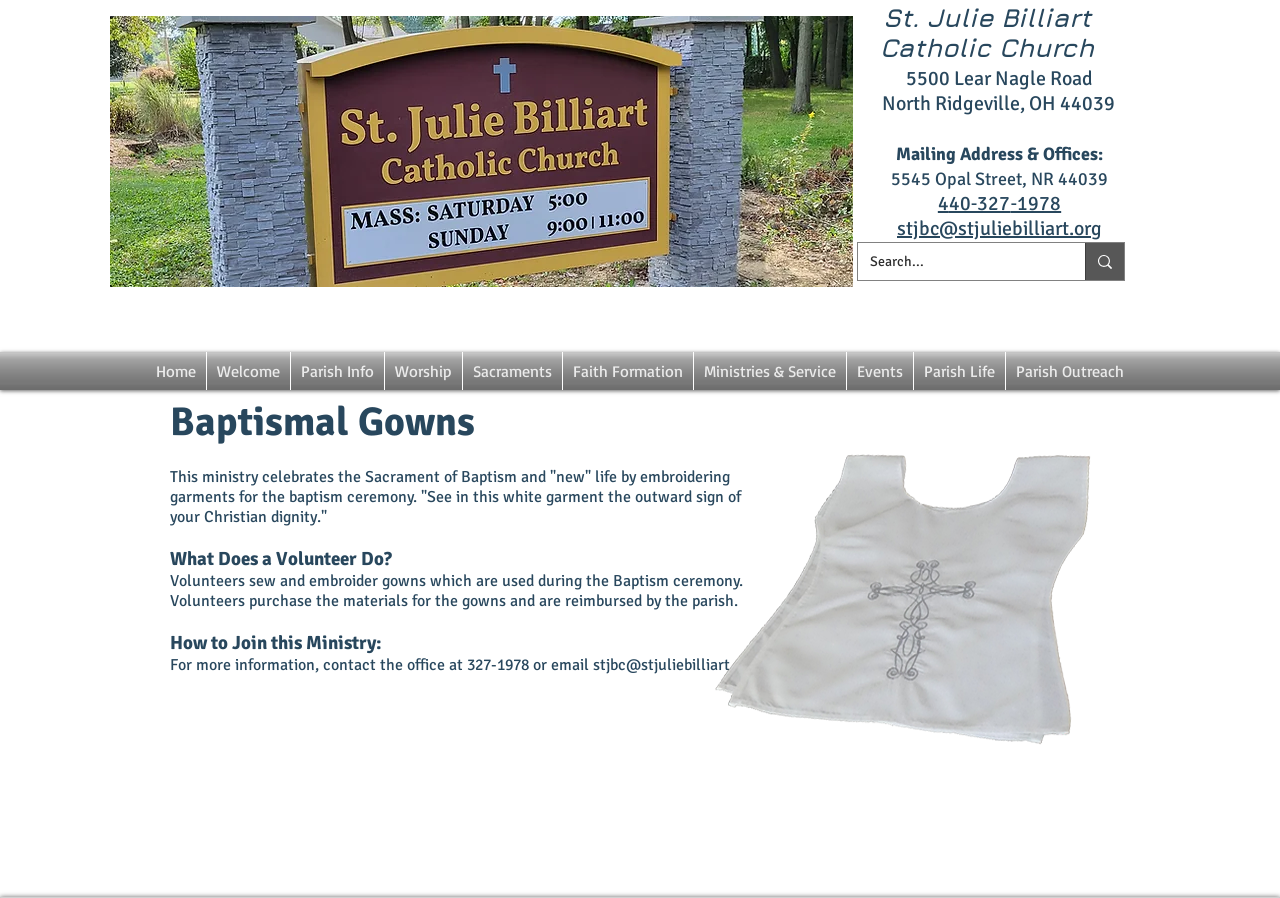Please locate the bounding box coordinates of the element's region that needs to be clicked to follow the instruction: "Search for something". The bounding box coordinates should be provided as four float numbers between 0 and 1, i.e., [left, top, right, bottom].

[0.67, 0.271, 0.878, 0.312]